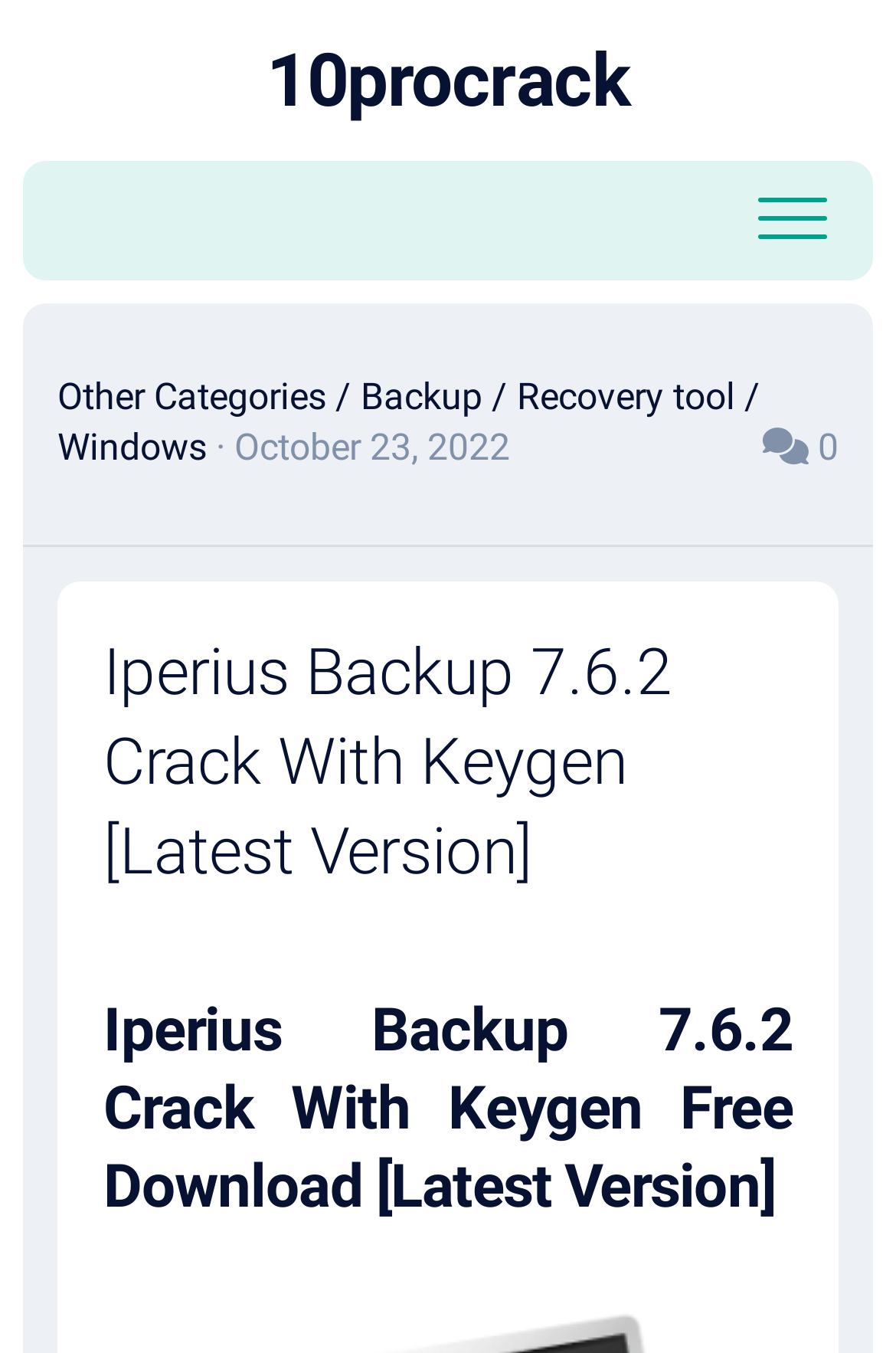Please identify the bounding box coordinates of the element I need to click to follow this instruction: "Click on the link to demo slot".

None